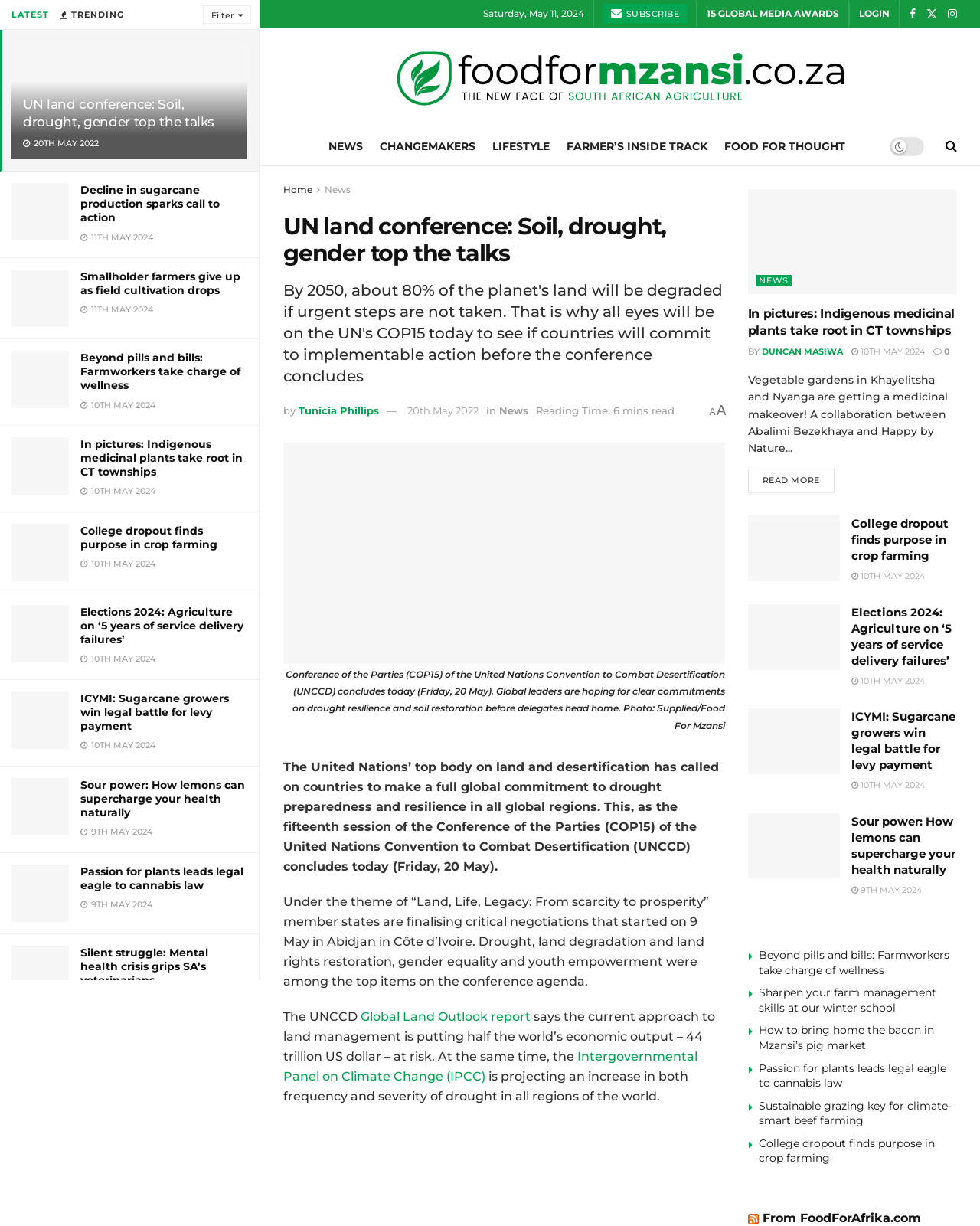Locate the bounding box coordinates of the element to click to perform the following action: 'Read the article about UN land conference'. The coordinates should be given as four float values between 0 and 1, in the form of [left, top, right, bottom].

[0.023, 0.078, 0.241, 0.107]